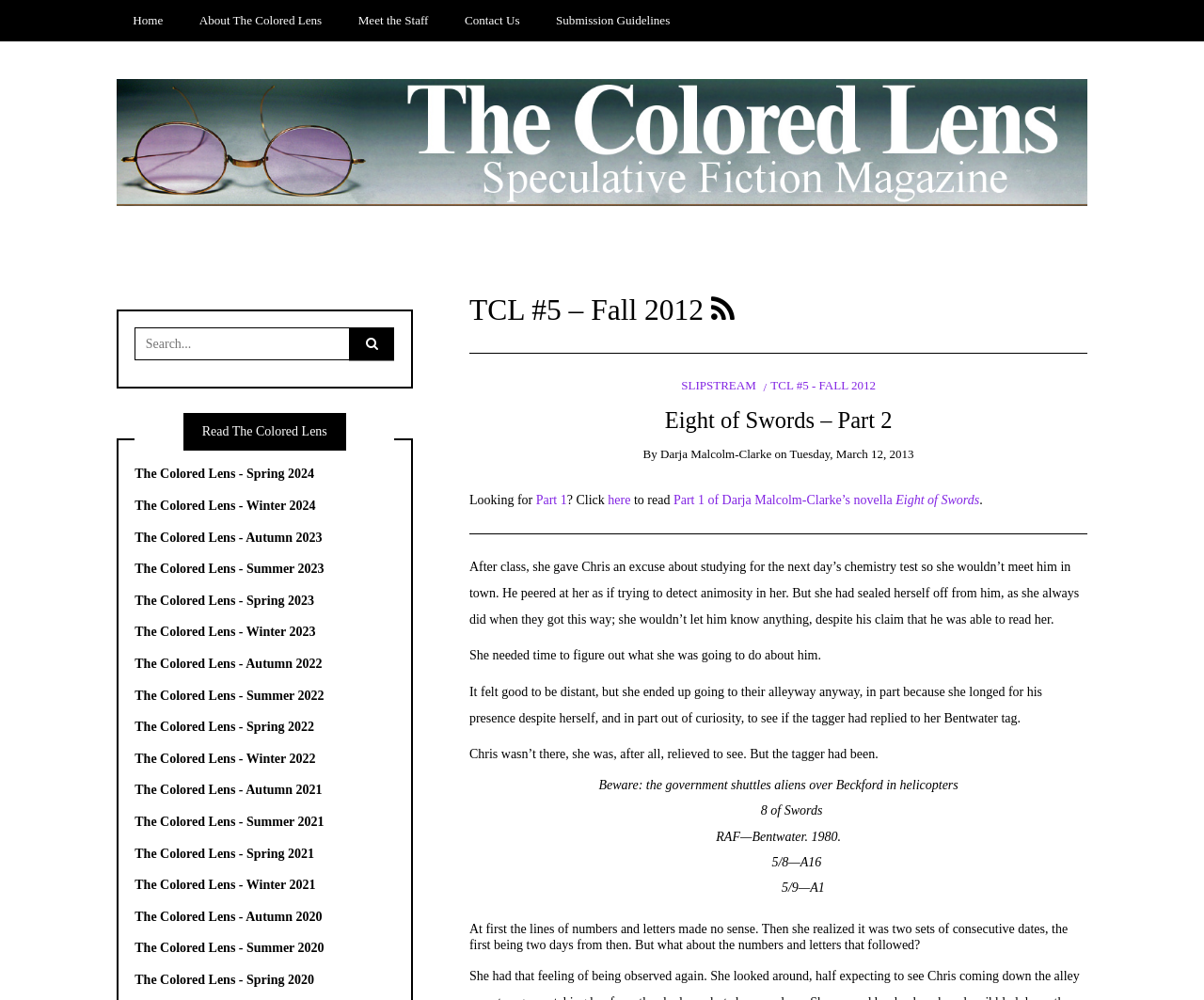Find the bounding box coordinates for the element described here: "Darja Malcolm-Clarke".

[0.548, 0.447, 0.641, 0.461]